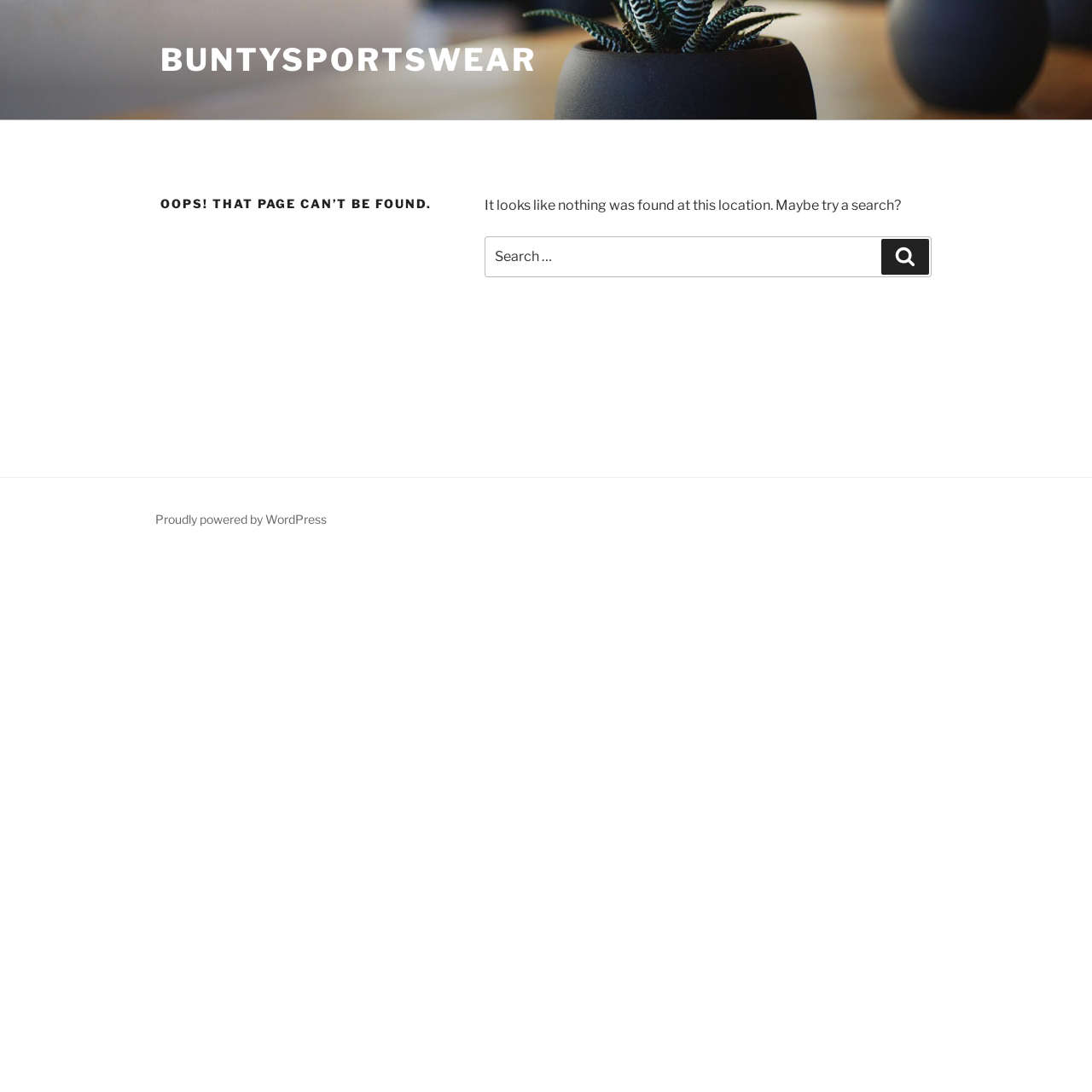Determine the title of the webpage and give its text content.

OOPS! THAT PAGE CAN’T BE FOUND.